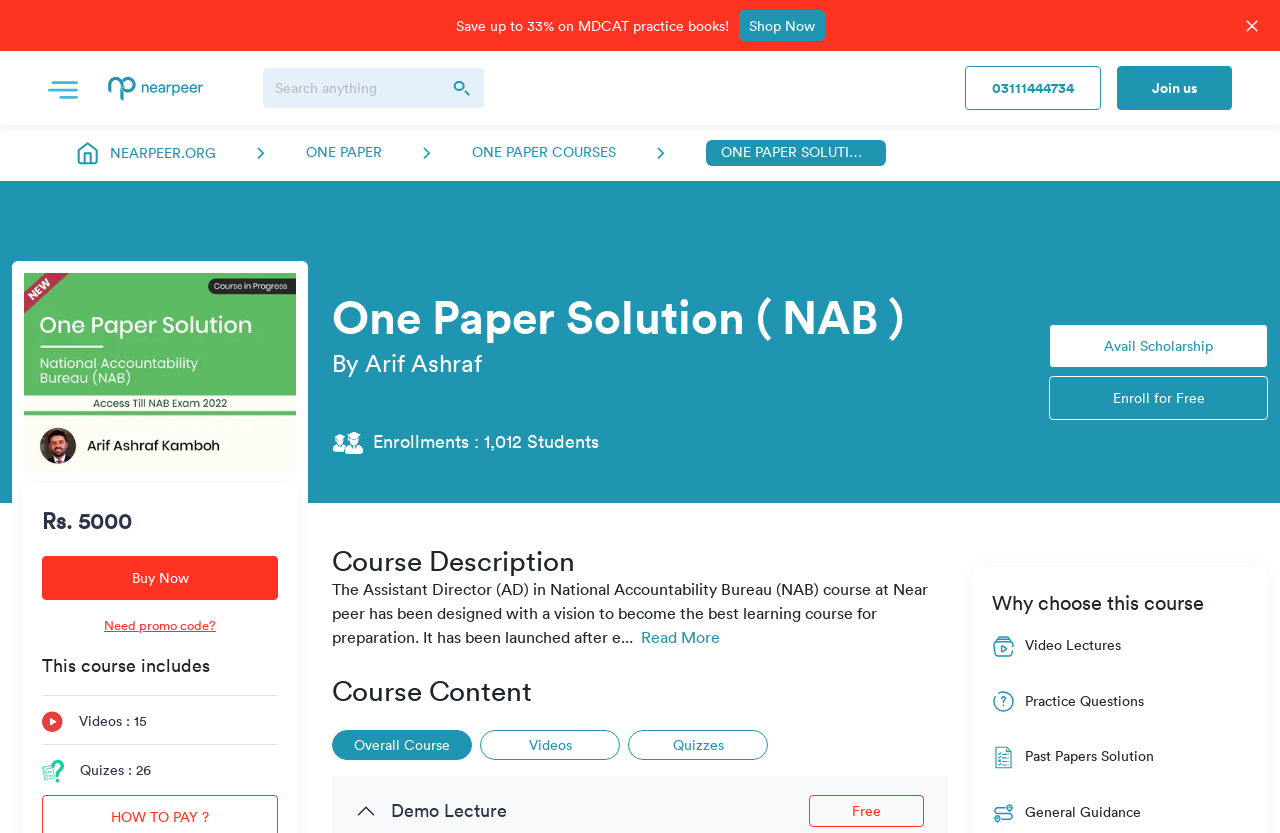How many videos are included in the course?
Using the image, provide a concise answer in one word or a short phrase.

15